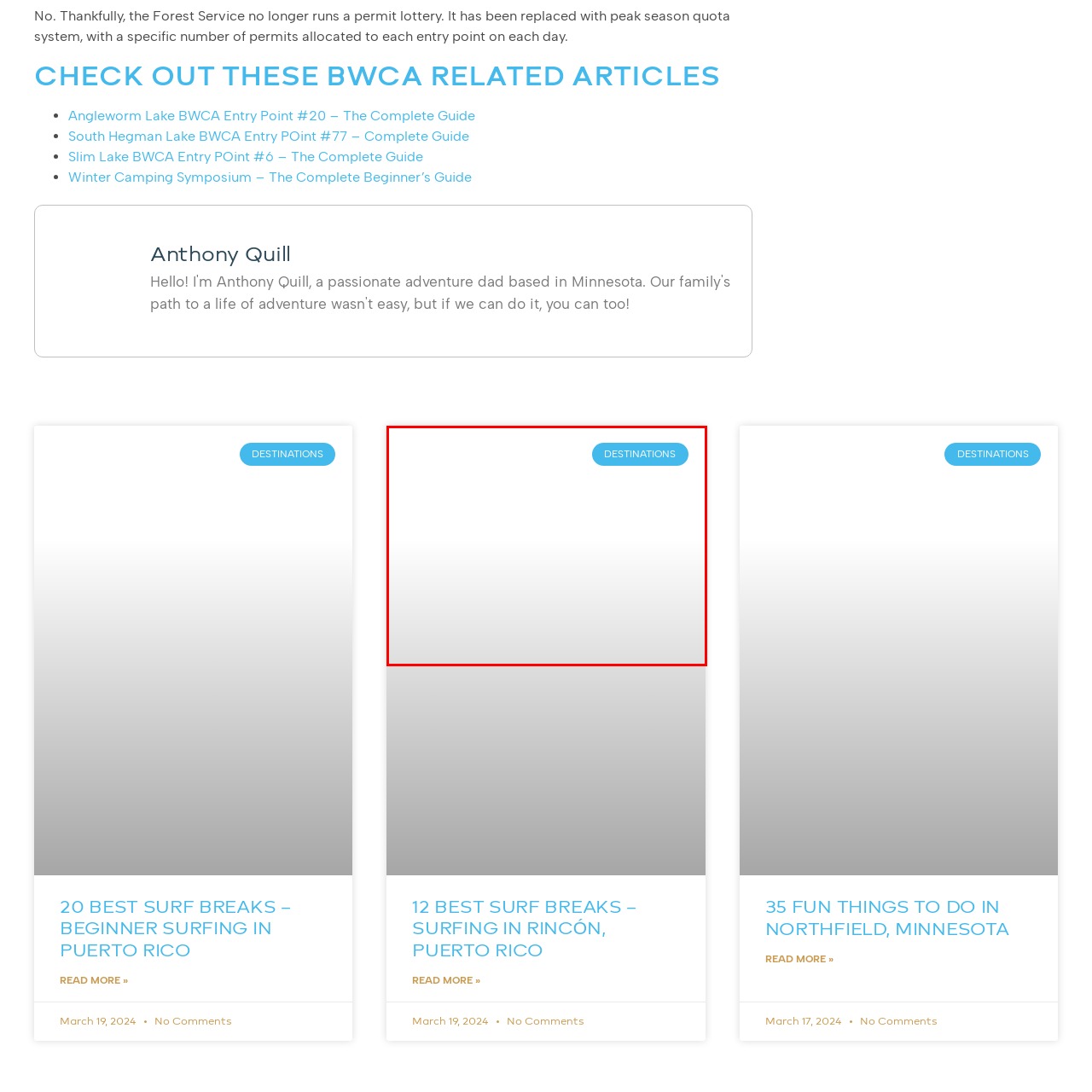What is the background color of the webpage?
Review the image inside the red bounding box and give a detailed answer.

The caption describes the background as 'clean, white', which implies that the dominant color of the webpage is white, providing a minimalist and welcoming atmosphere.